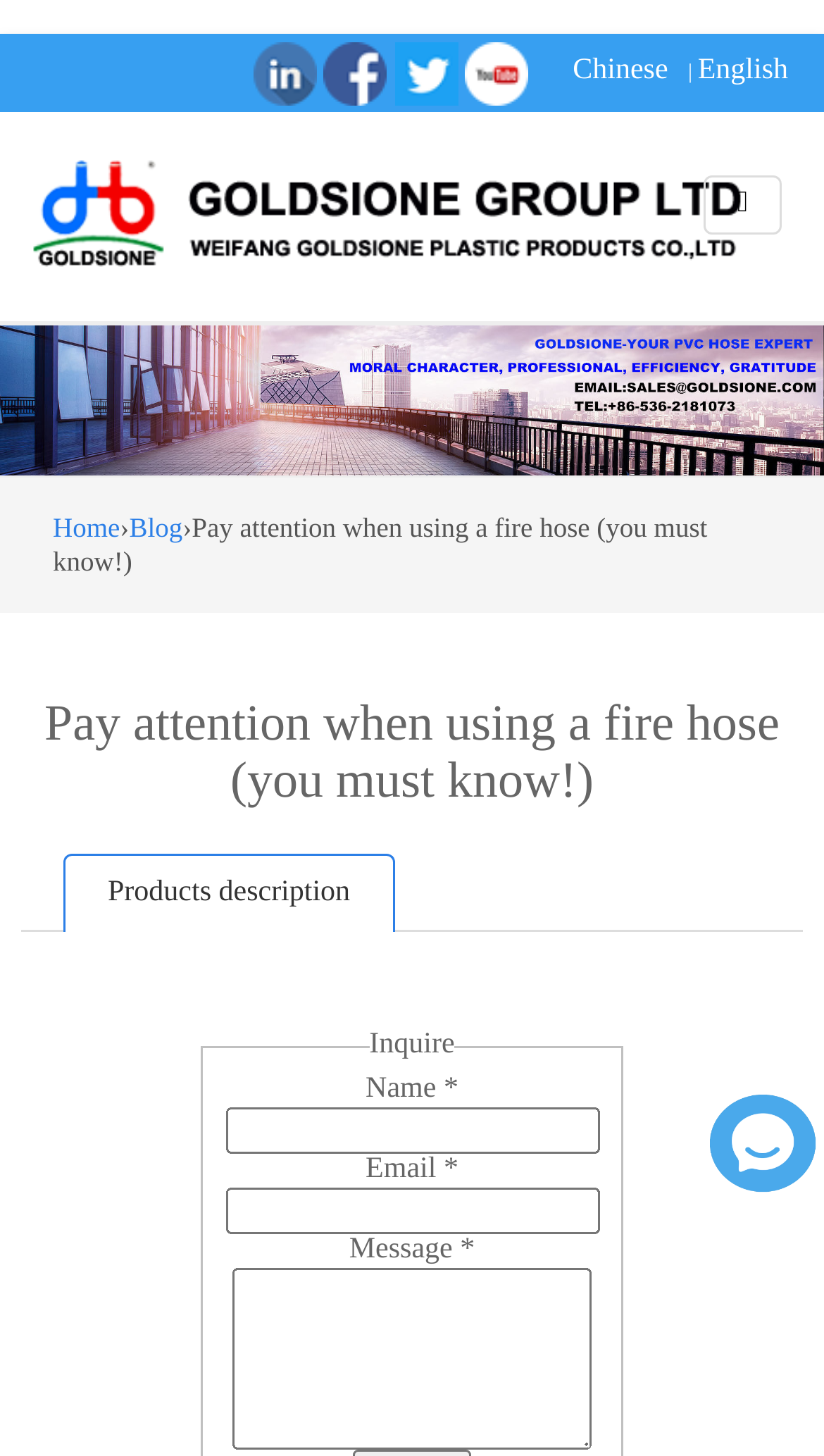Identify the primary heading of the webpage and provide its text.

Pay attention when using a fire hose (you must know!)